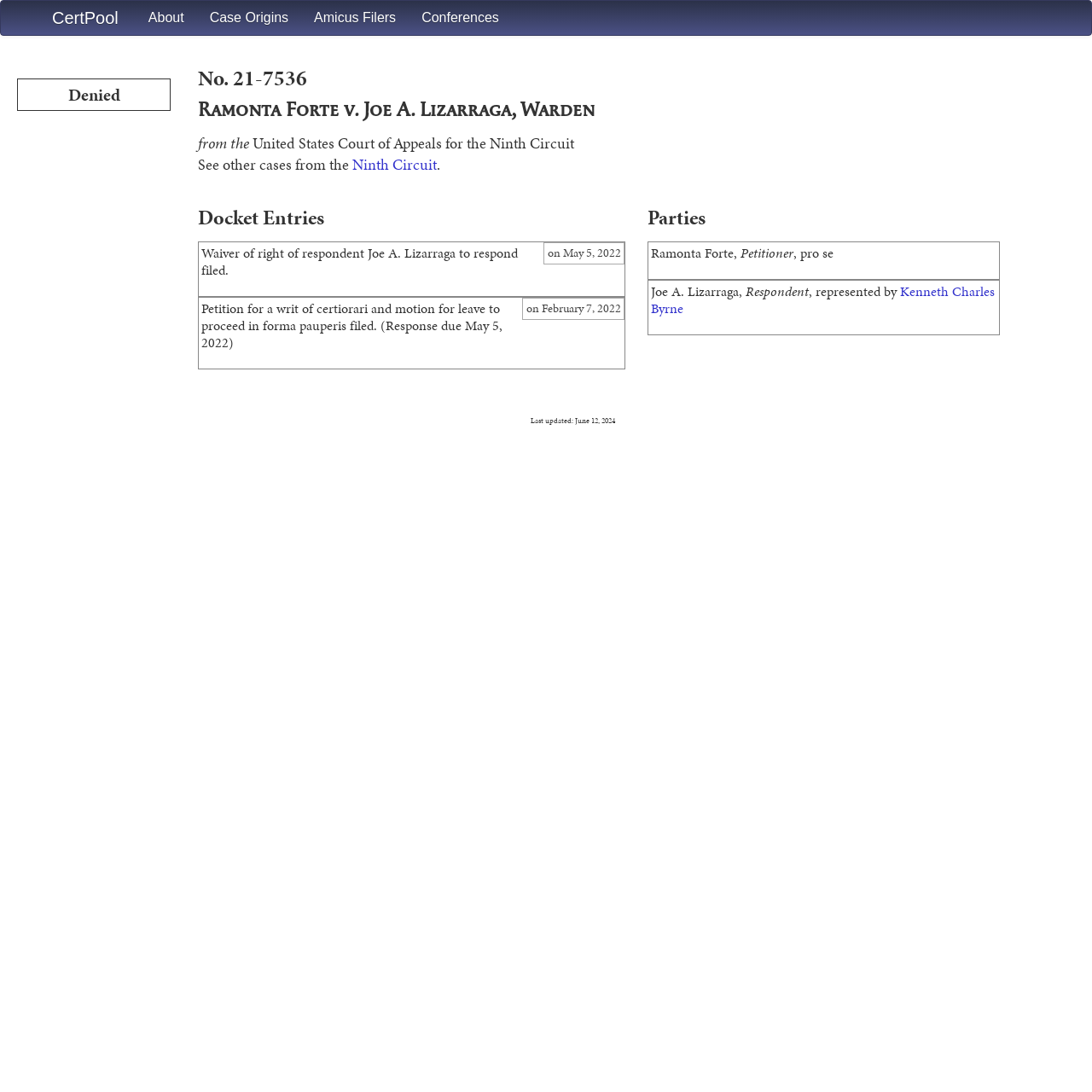Determine the bounding box coordinates of the clickable element necessary to fulfill the instruction: "Check Docket Entries". Provide the coordinates as four float numbers within the 0 to 1 range, i.e., [left, top, right, bottom].

[0.181, 0.184, 0.572, 0.215]